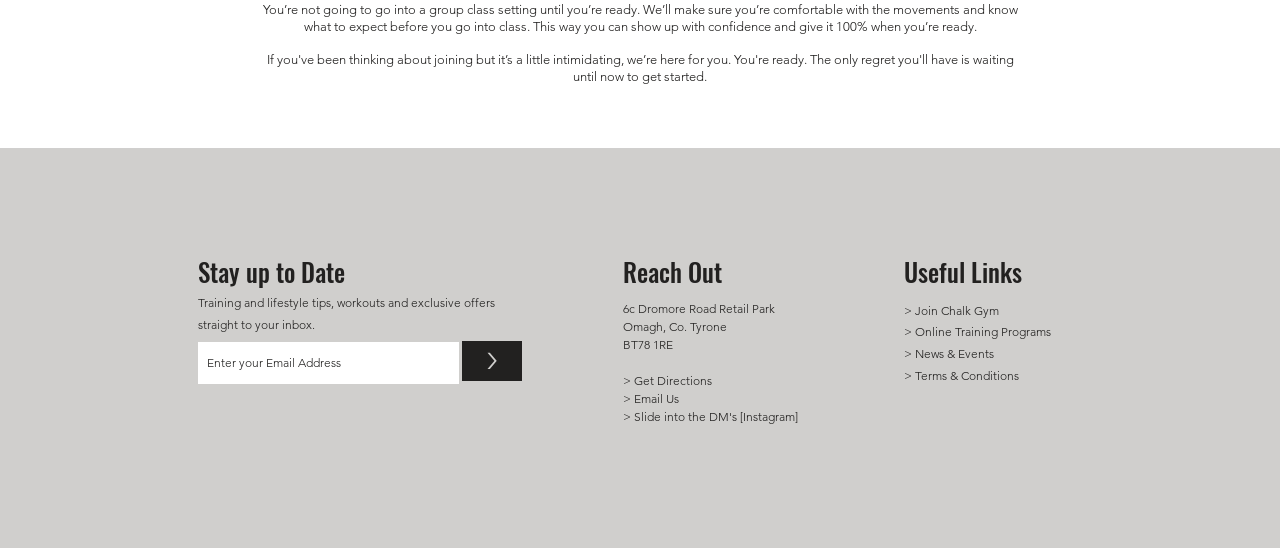What is the address of the gym?
Answer the question with a single word or phrase, referring to the image.

6c Dromore Road Retail Park, Omagh, Co. Tyrone, BT78 1RE